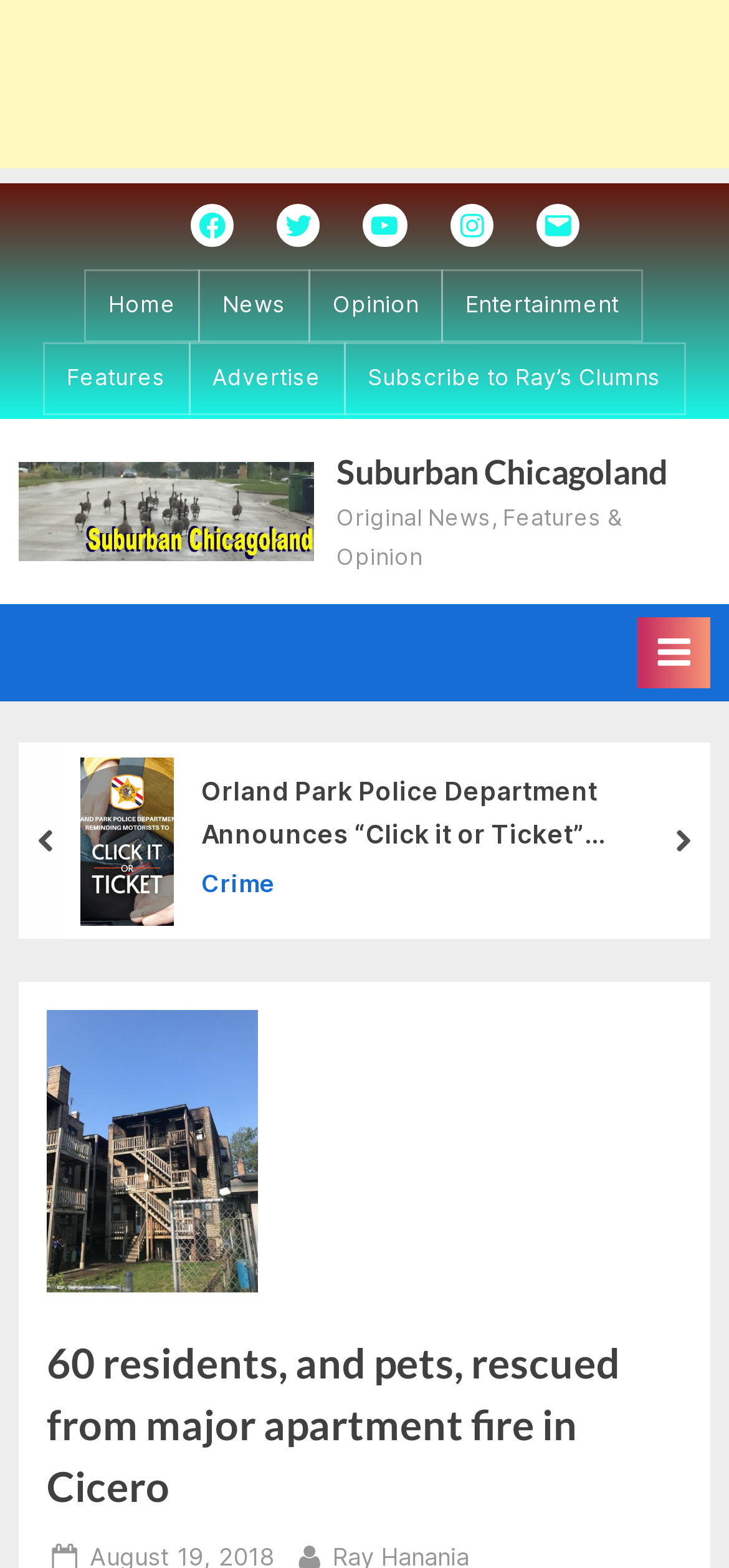Determine the bounding box coordinates for the clickable element required to fulfill the instruction: "Go to Home". Provide the coordinates as four float numbers between 0 and 1, i.e., [left, top, right, bottom].

[0.149, 0.185, 0.241, 0.206]